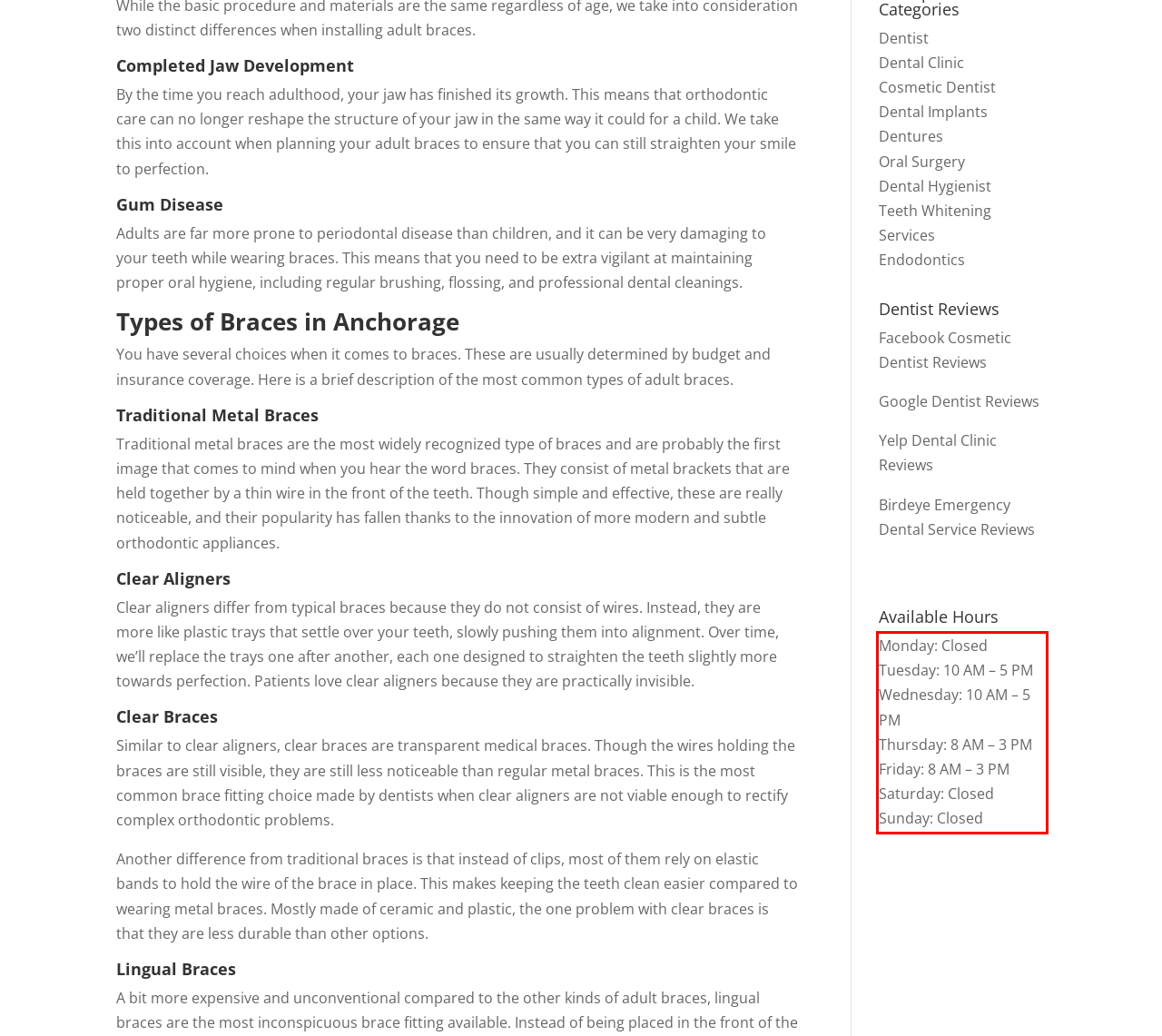Given the screenshot of the webpage, identify the red bounding box, and recognize the text content inside that red bounding box.

Monday: Closed Tuesday: 10 AM – 5 PM Wednesday: 10 AM – 5 PM Thursday: 8 AM – 3 PM Friday: 8 AM – 3 PM Saturday: Closed Sunday: Closed